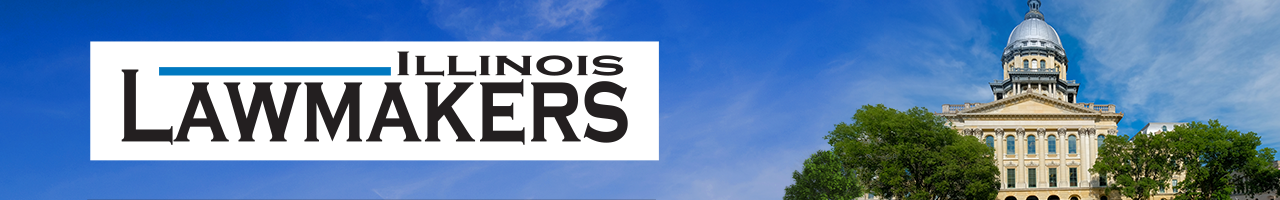What building is visible to the right of the logo?
Please interpret the details in the image and answer the question thoroughly.

To the right of the logo, the iconic dome of the Illinois State Capitol building is visible, showcasing its architectural details among lush greenery.